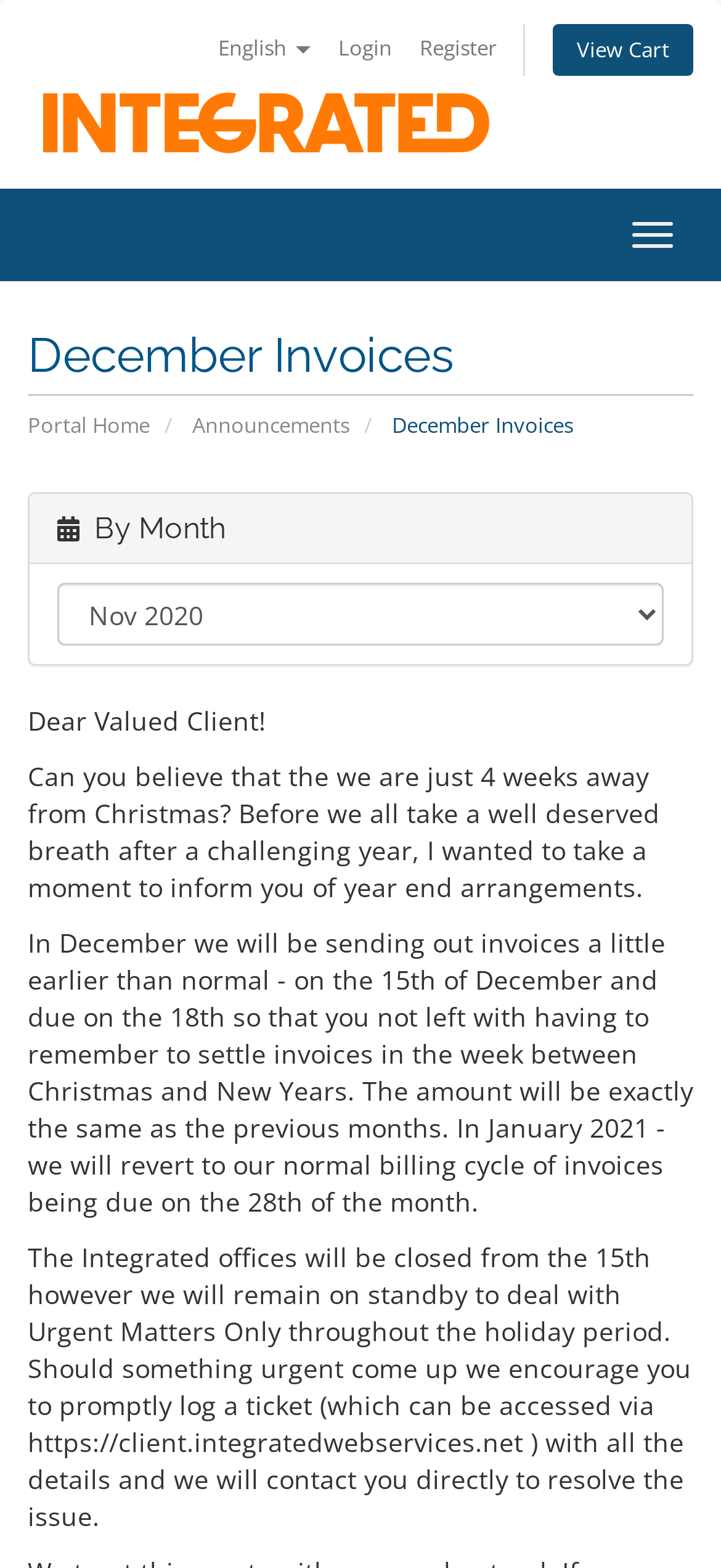Provide a short, one-word or phrase answer to the question below:
What is the tone of the announcement?

Informative and helpful